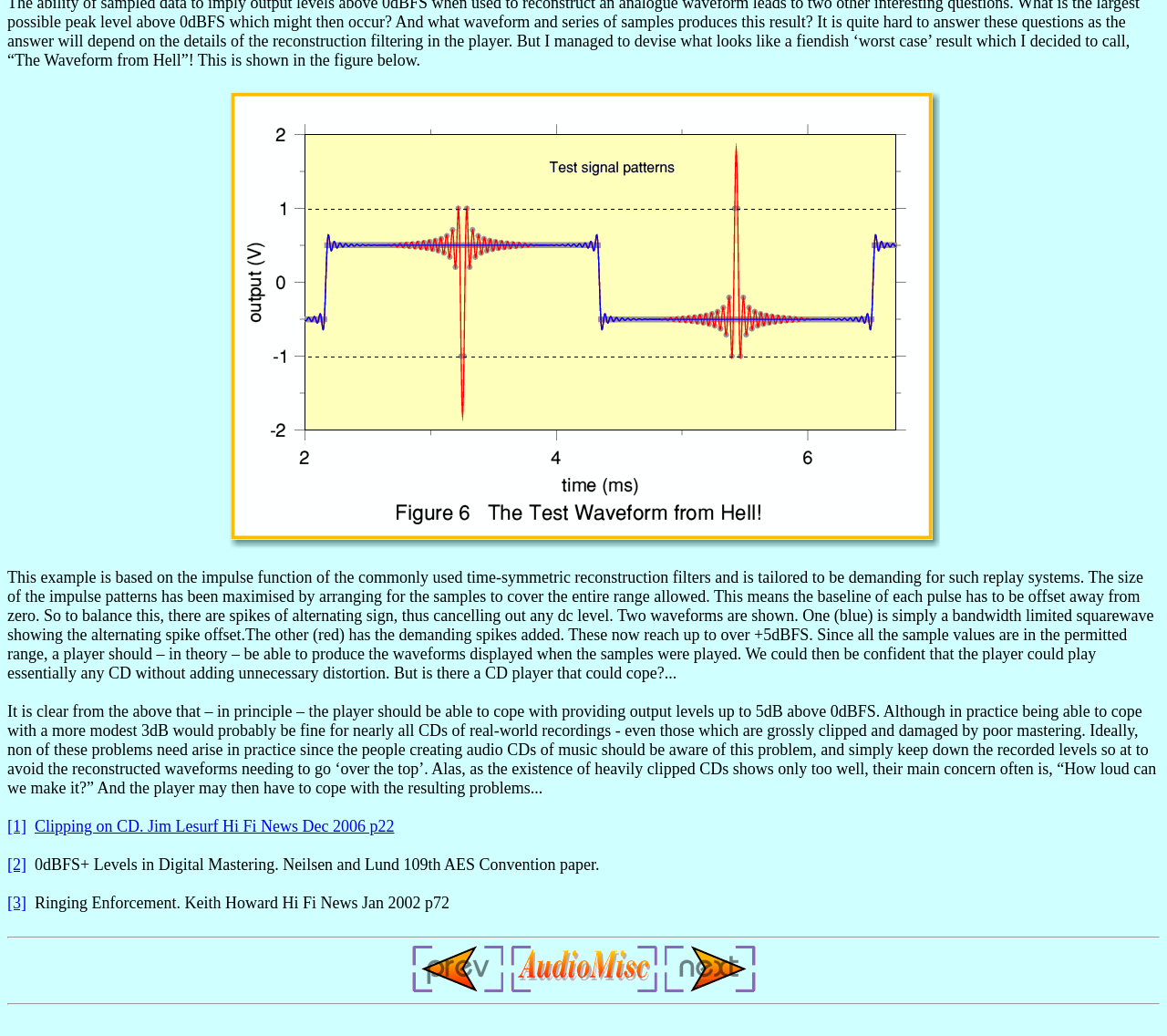Answer in one word or a short phrase: 
What is the title of the article referenced in the link?

Clipping on CD